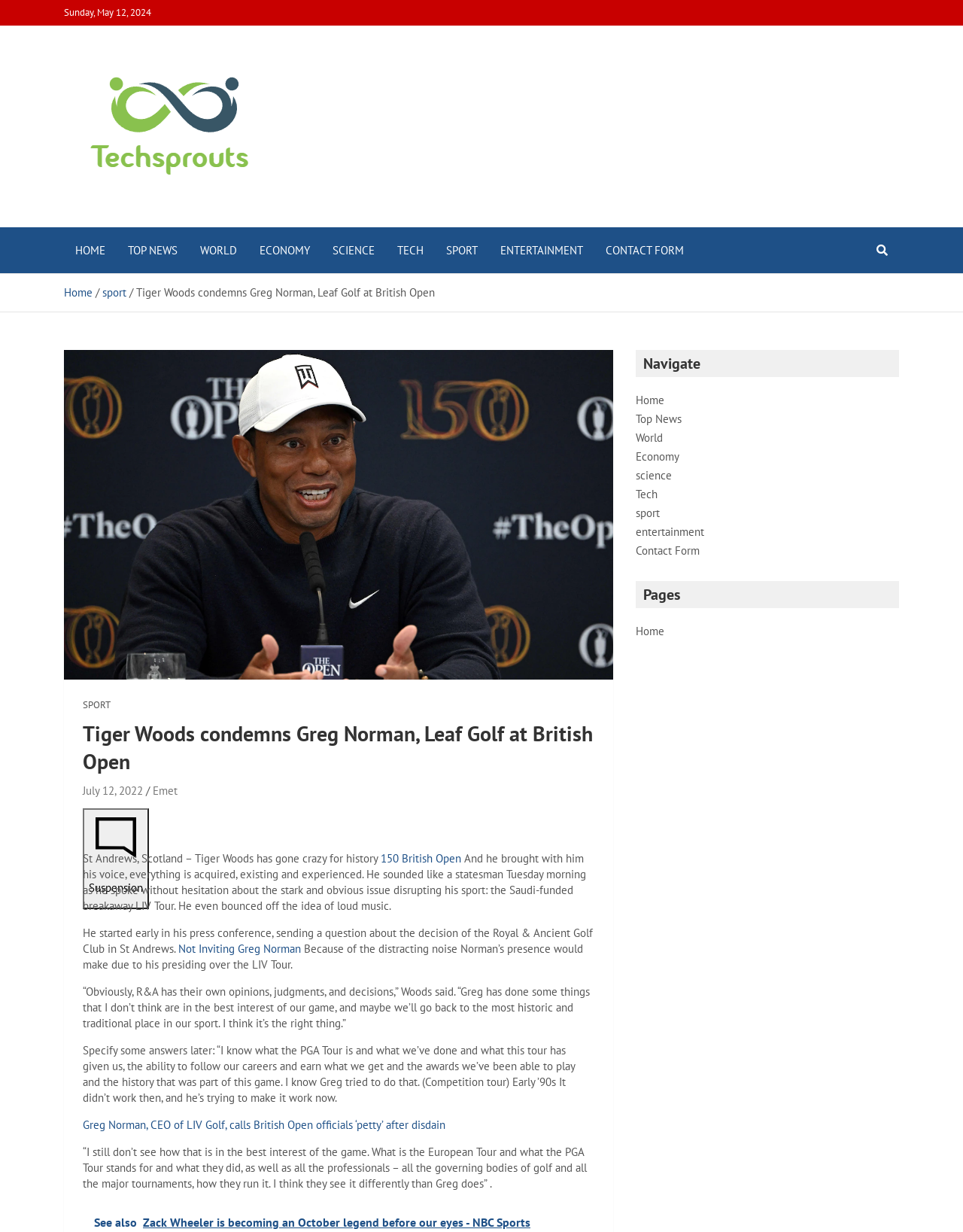Can you show the bounding box coordinates of the region to click on to complete the task described in the instruction: "Click on the 'SPORT' link"?

[0.452, 0.185, 0.508, 0.222]